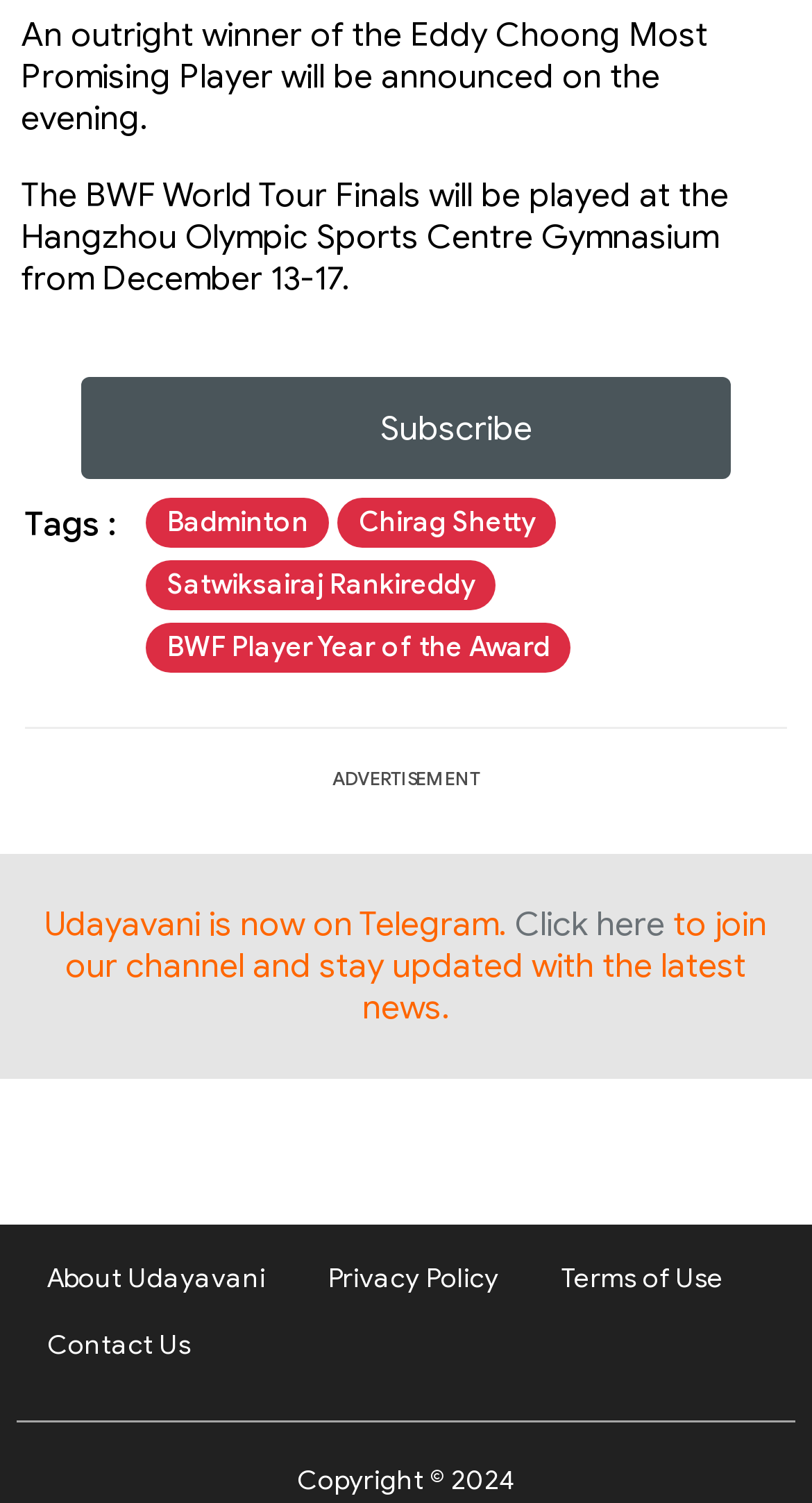Determine the bounding box for the UI element that matches this description: "Terms of Use".

[0.691, 0.839, 0.891, 0.861]